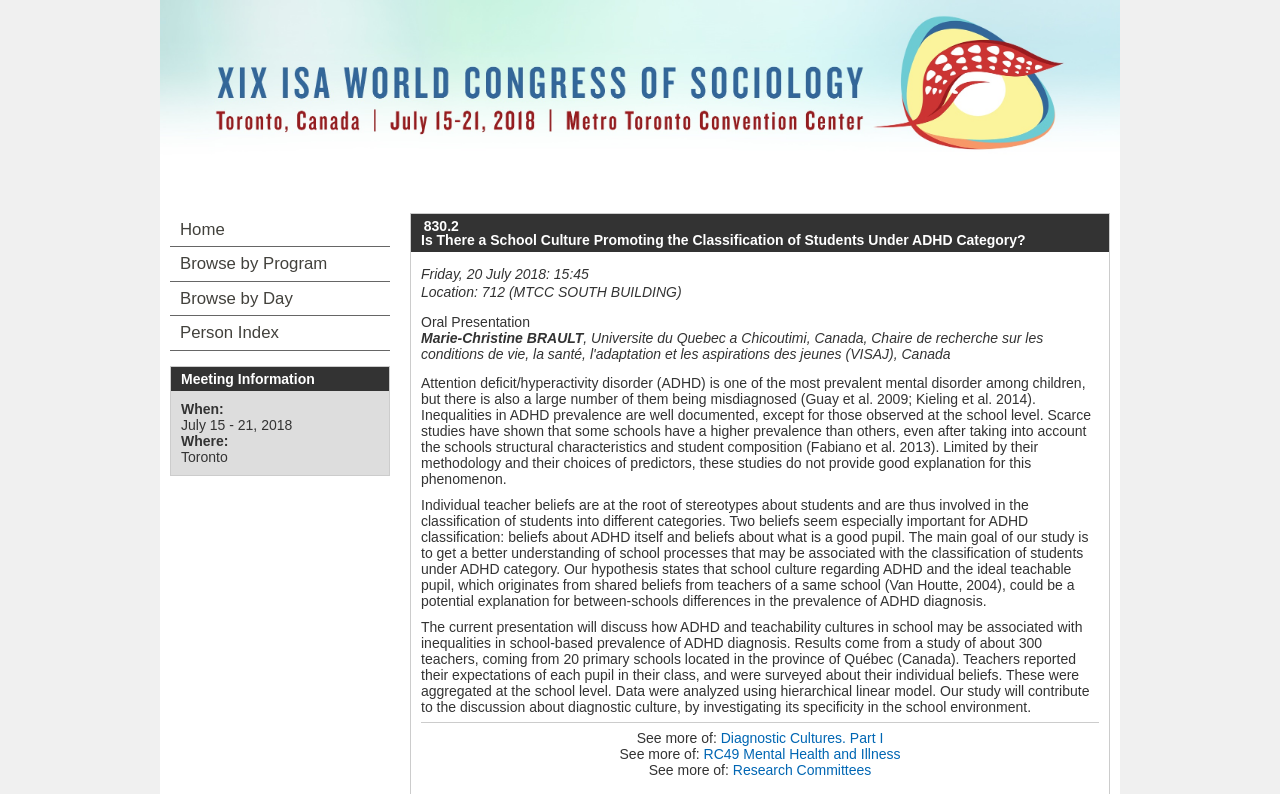Identify the bounding box coordinates of the section that should be clicked to achieve the task described: "Go to the Home page".

[0.133, 0.268, 0.305, 0.31]